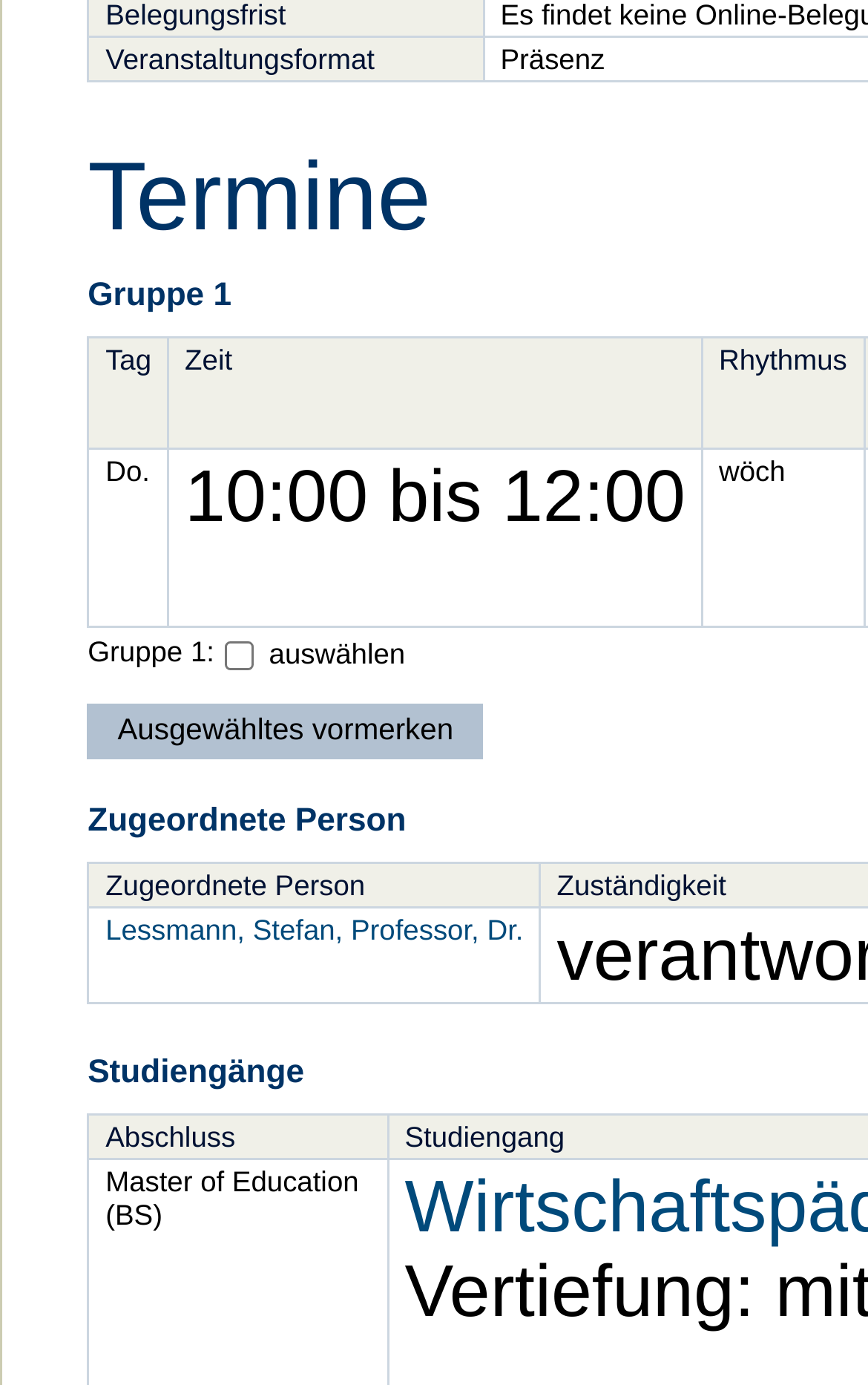How many columns are in the table?
Please answer the question as detailed as possible.

There are 4 columns in the table, which are 'Tag', 'Zeit', 'Rhythmus', and another column without a header.